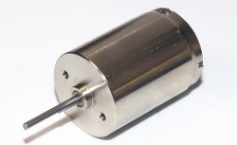Provide a thorough description of what you see in the image.

This image showcases a 22mm diameter, 32mm length, 12V coreless DC motor model, often utilized in various applications requiring compact and efficient motor solutions. The structure features a sleek metallic casing that houses the internal components, including a shaft protruding from one end, designed for smooth rotational movement. This motor is known for its lightweight, high efficiency, and minimal vibration, making it ideal for precision tasks in robotics, drones, and other electronic devices. The accompanying specifications, performance characteristics, and customizable features further enhance its appeal for engineers and hobbyists alike.